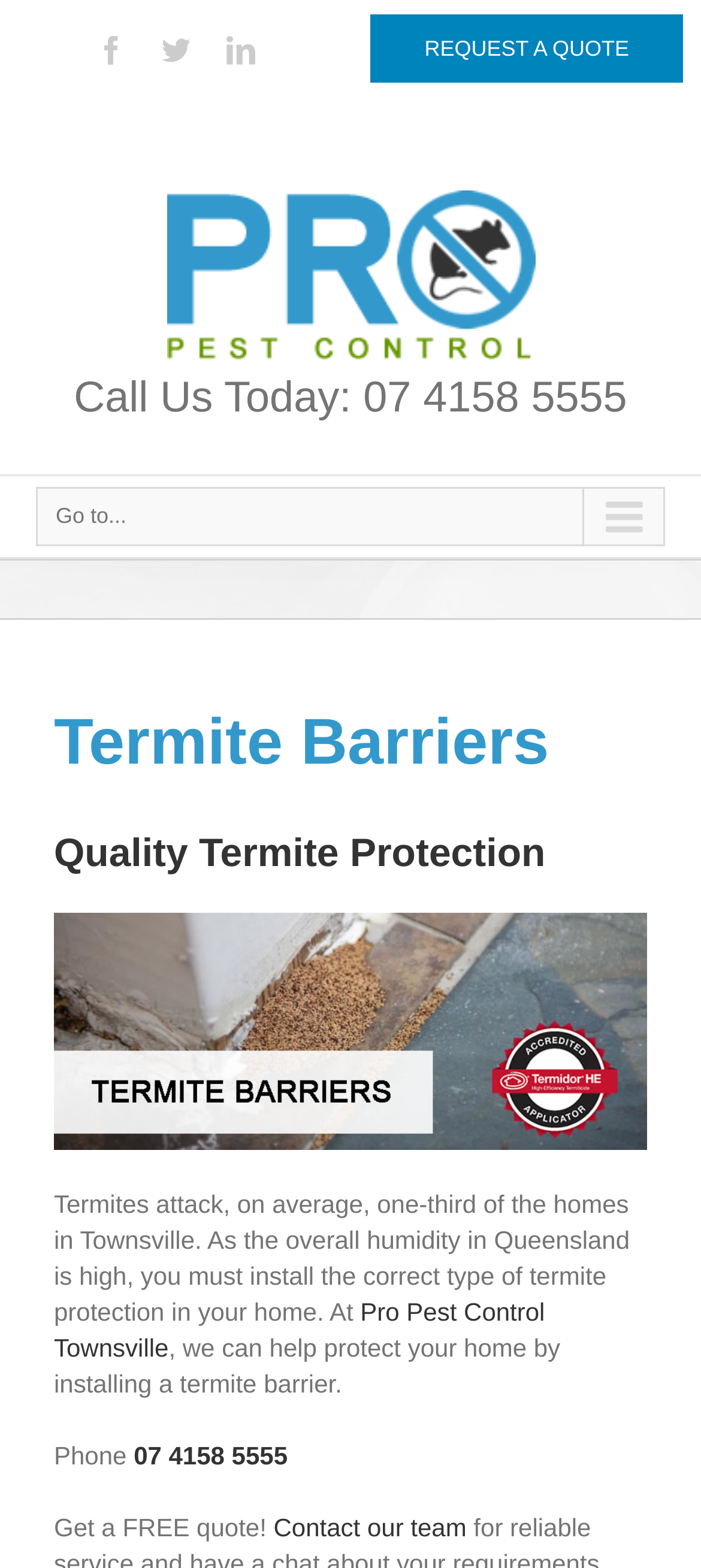Find the bounding box coordinates for the area you need to click to carry out the instruction: "Contact the team". The coordinates should be four float numbers between 0 and 1, indicated as [left, top, right, bottom].

[0.39, 0.965, 0.666, 0.983]